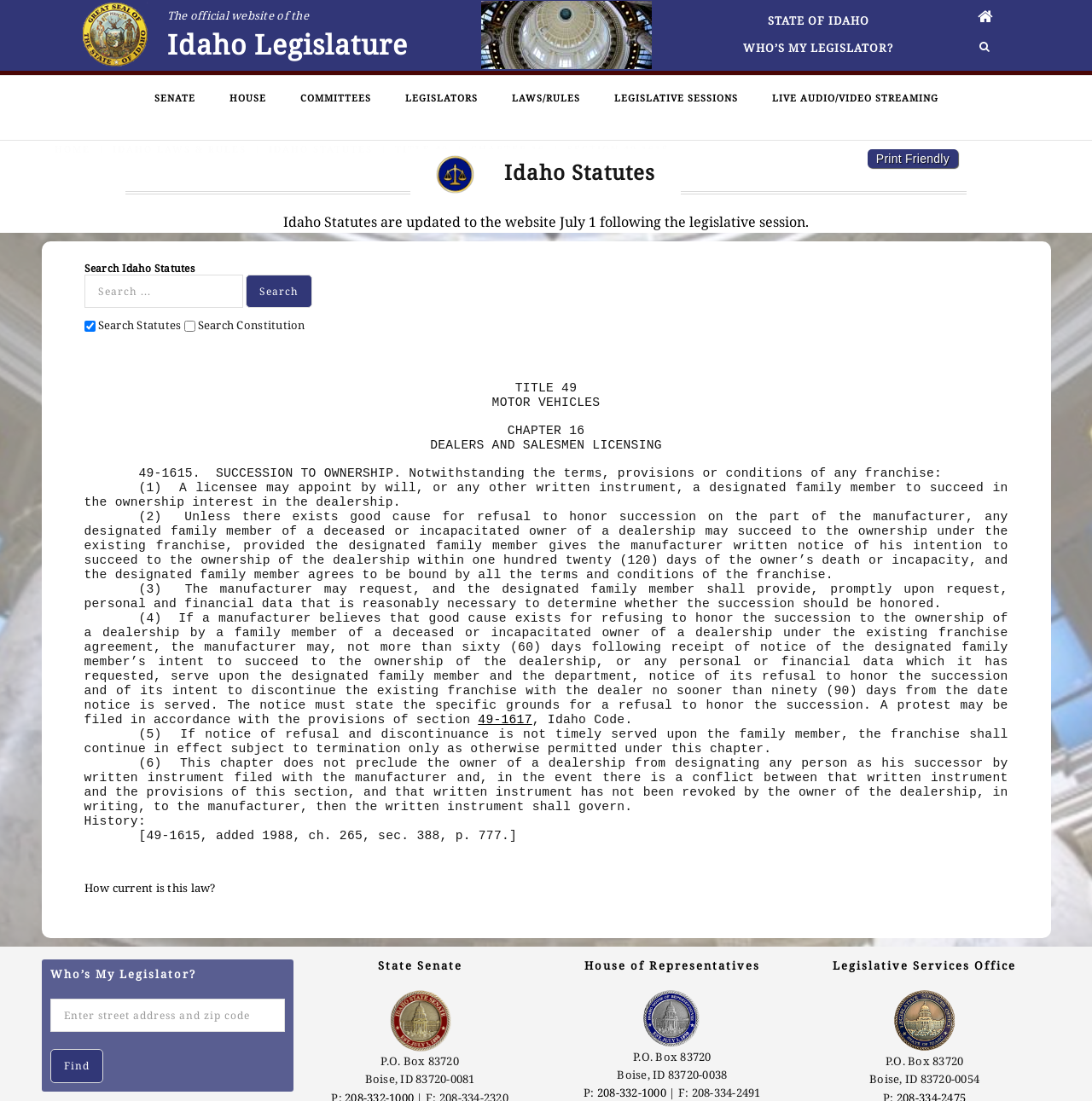What is the contact information for the Legislative Services Office?
Answer briefly with a single word or phrase based on the image.

P.O. Box 83720, Boise, ID 83720-0054